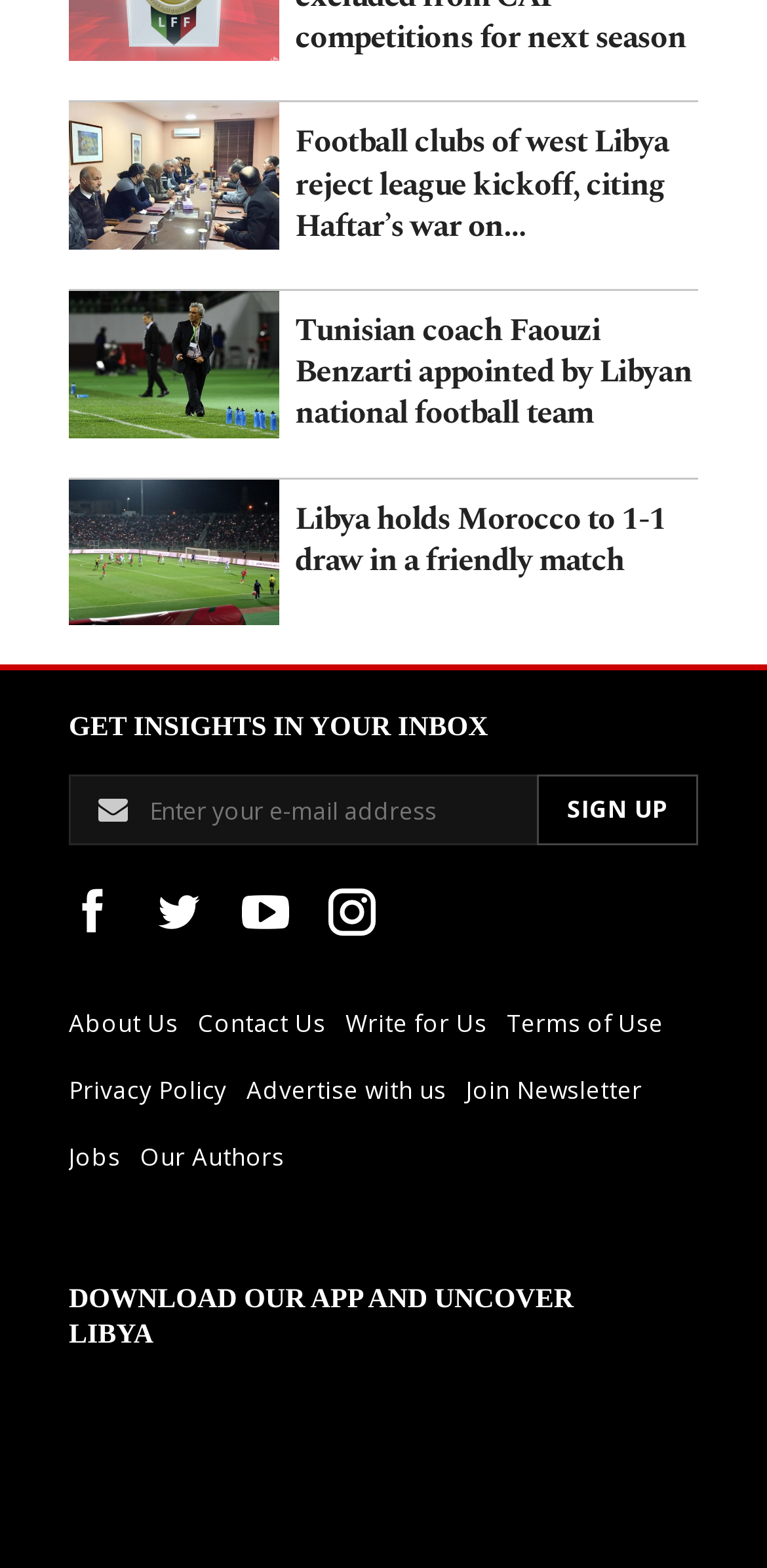Respond to the following query with just one word or a short phrase: 
How many links are in the footer section?

15